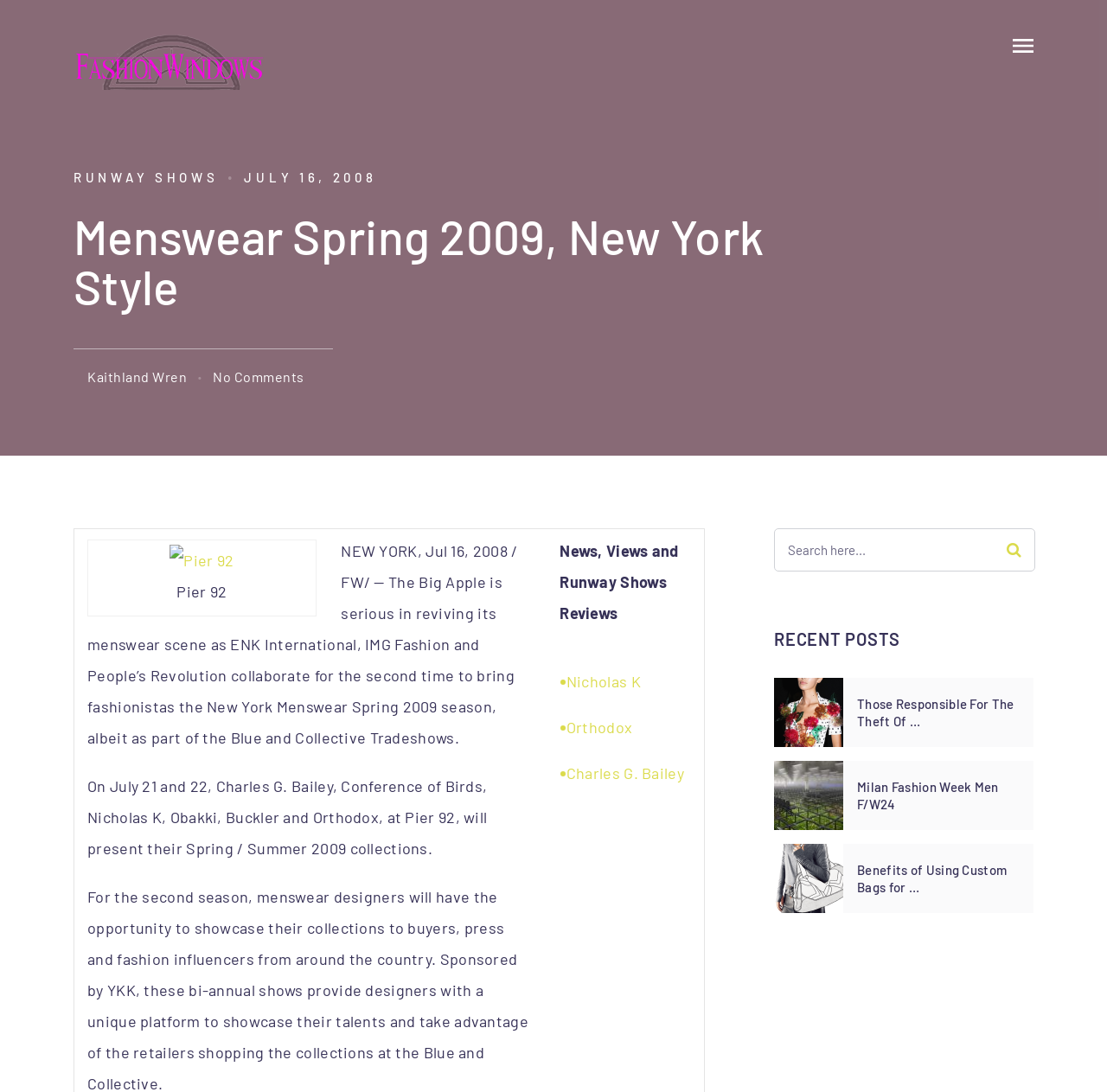Please answer the following query using a single word or phrase: 
What is the date of the New York Menswear Spring 2009 season?

July 21 and 22